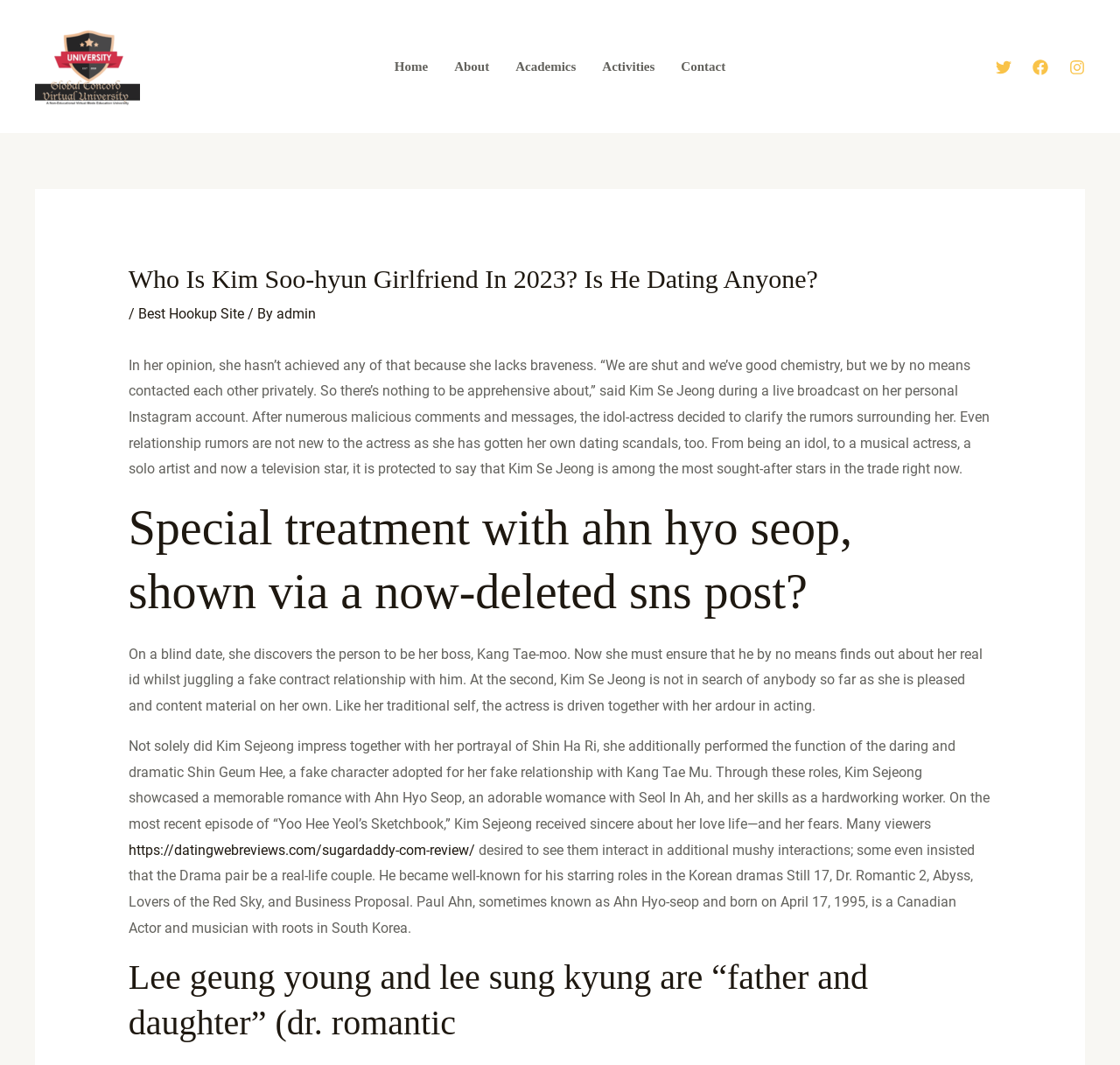Given the element description, predict the bounding box coordinates in the format (top-left x, top-left y, bottom-right x, bottom-right y), using floating point numbers between 0 and 1: Best Hookup Site

[0.123, 0.287, 0.218, 0.303]